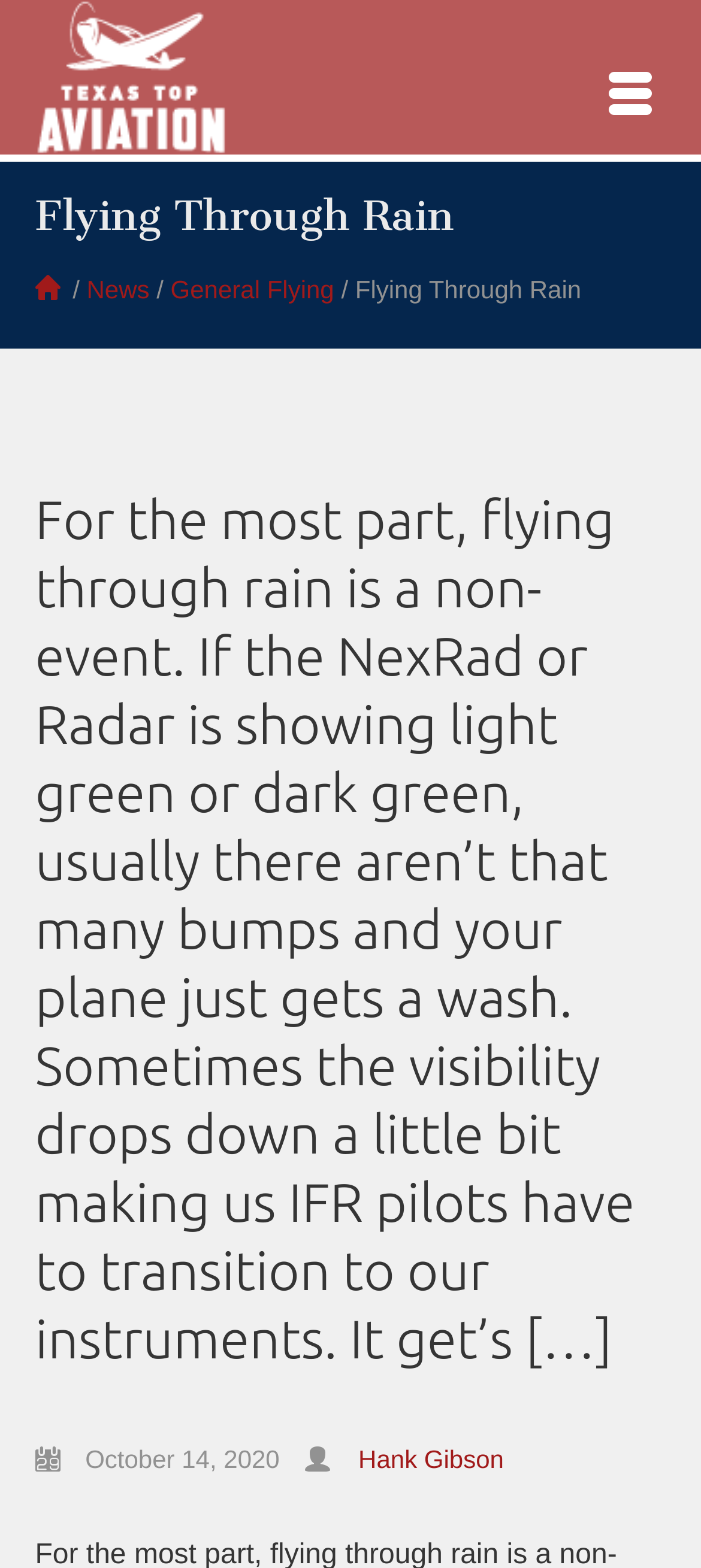Can you find the bounding box coordinates for the UI element given this description: "News"? Provide the coordinates as four float numbers between 0 and 1: [left, top, right, bottom].

[0.124, 0.175, 0.213, 0.194]